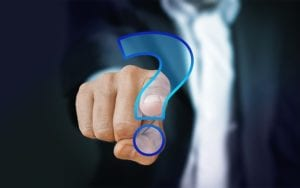Give a detailed account of the visual content in the image.

The image features a person's hand reaching towards a large, semi-transparent blue question mark, symbolizing inquiry or the seeking of knowledge. The individual appears to be dressed in formal attire, likely suggesting a professional context where questions and decisions hold significant weight, such as in legal or insurance matters. This visual aligns with the preceding content which discusses the complexities of uninsured motorist coverage and encourages potential clients to seek clarity on their insurance options. The image effectively captures the essence of asking questions and understanding crucial aspects of one's auto insurance rights.